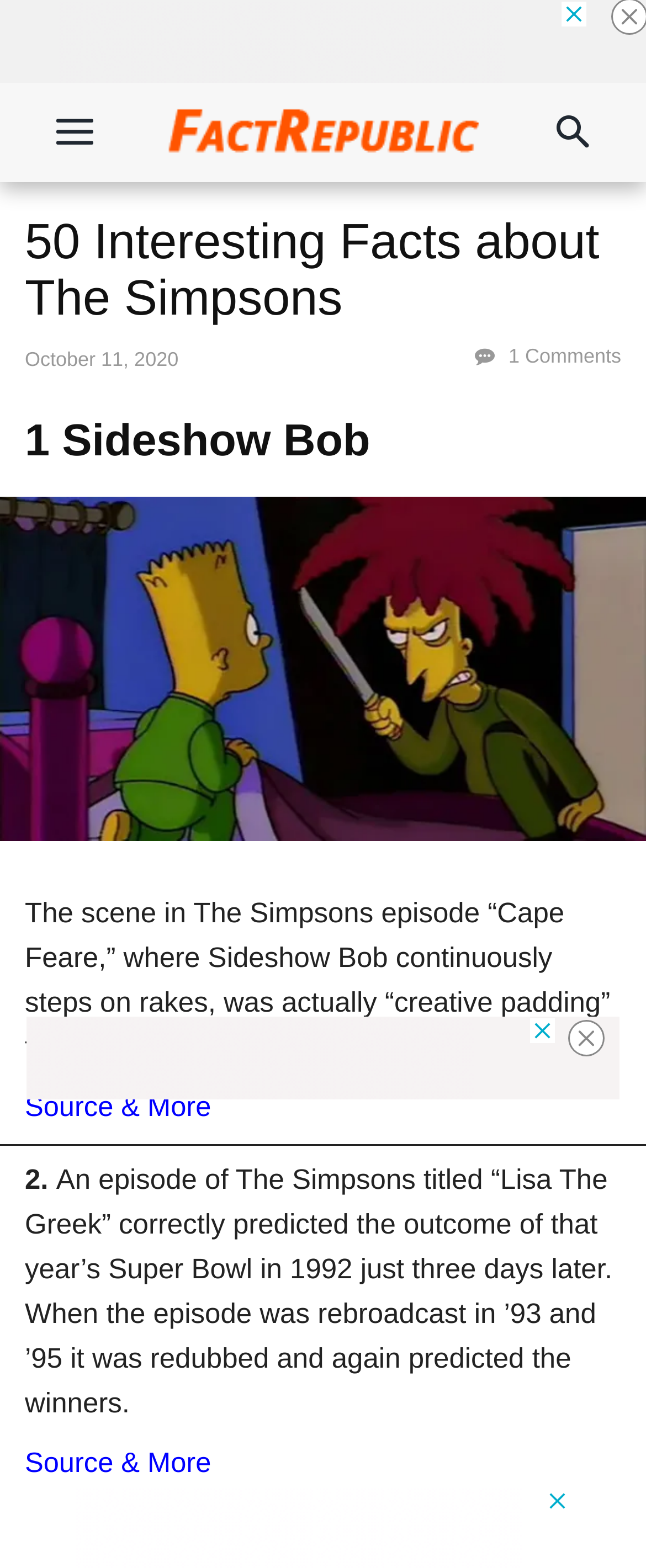Describe the webpage meticulously, covering all significant aspects.

The webpage is about "50 Interesting Facts about The Simpsons" and has a header section at the top with the title "50 Interesting Facts about The Simpsons" and a timestamp "October 11, 2020" on the left, and "1 Comments" on the right. Below the header, there is a Fact Republic logo image.

The main content of the webpage is divided into sections, each with a heading, an image, and a paragraph of text. The first section has a heading "1 Sideshow Bob" and an image of Sideshow Bob. The text in this section describes a scene from The Simpsons episode "Cape Feare" where Sideshow Bob continuously steps on rakes. There is a "Source & More" link at the bottom of this section.

Below this section, there is a horizontal separator line, followed by another section with a heading "2." and a text describing an episode of The Simpsons titled "Lisa The Greek" that correctly predicted the outcome of the Super Bowl in 1992. Again, there is a "Source & More" link at the bottom of this section.

There are two advertisements on the webpage, one at the top and one in the middle, each with a "Close Ad" button. The top advertisement is wider and takes up most of the width of the webpage, while the middle advertisement is narrower and takes up about half of the width.